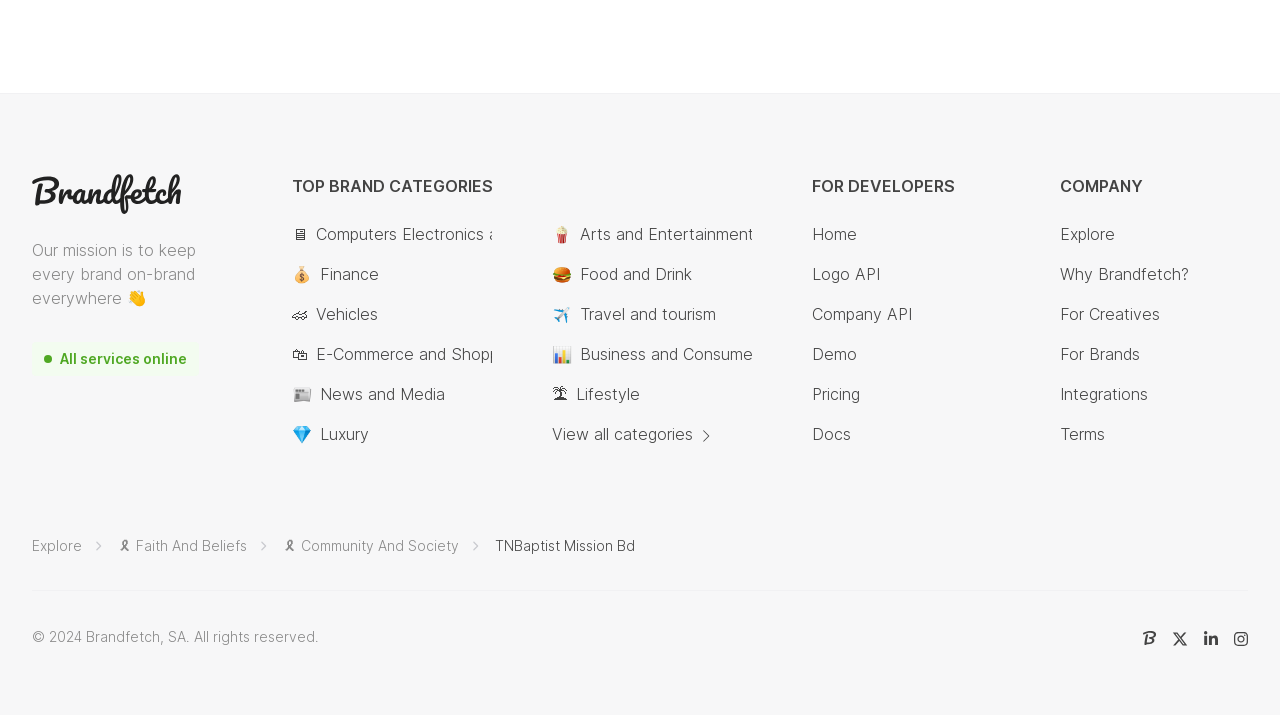Pinpoint the bounding box coordinates of the clickable element to carry out the following instruction: "Go to the 'Home' page."

[0.634, 0.311, 0.67, 0.344]